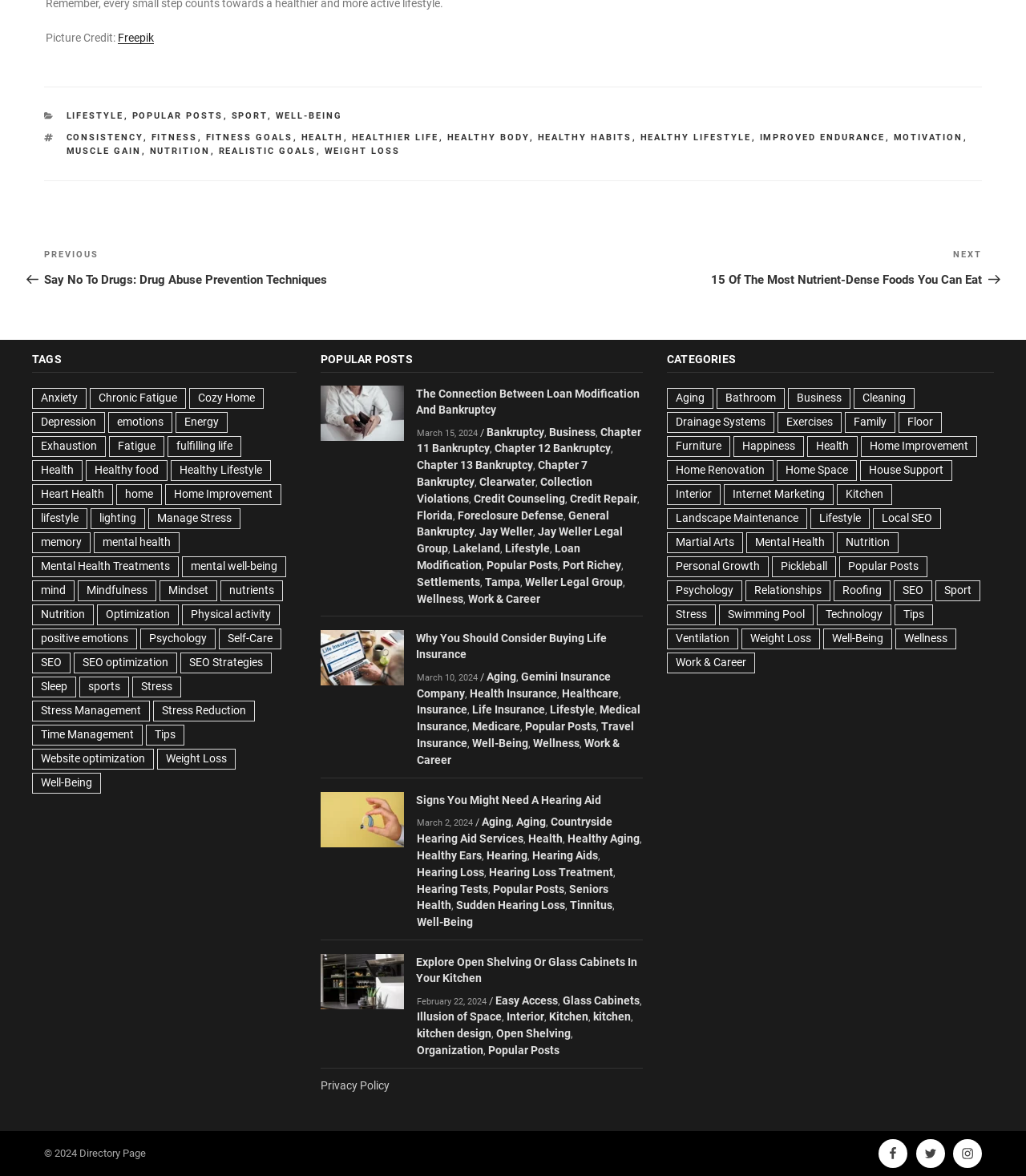How many links are available in the footer section?
Provide a one-word or short-phrase answer based on the image.

Over 10